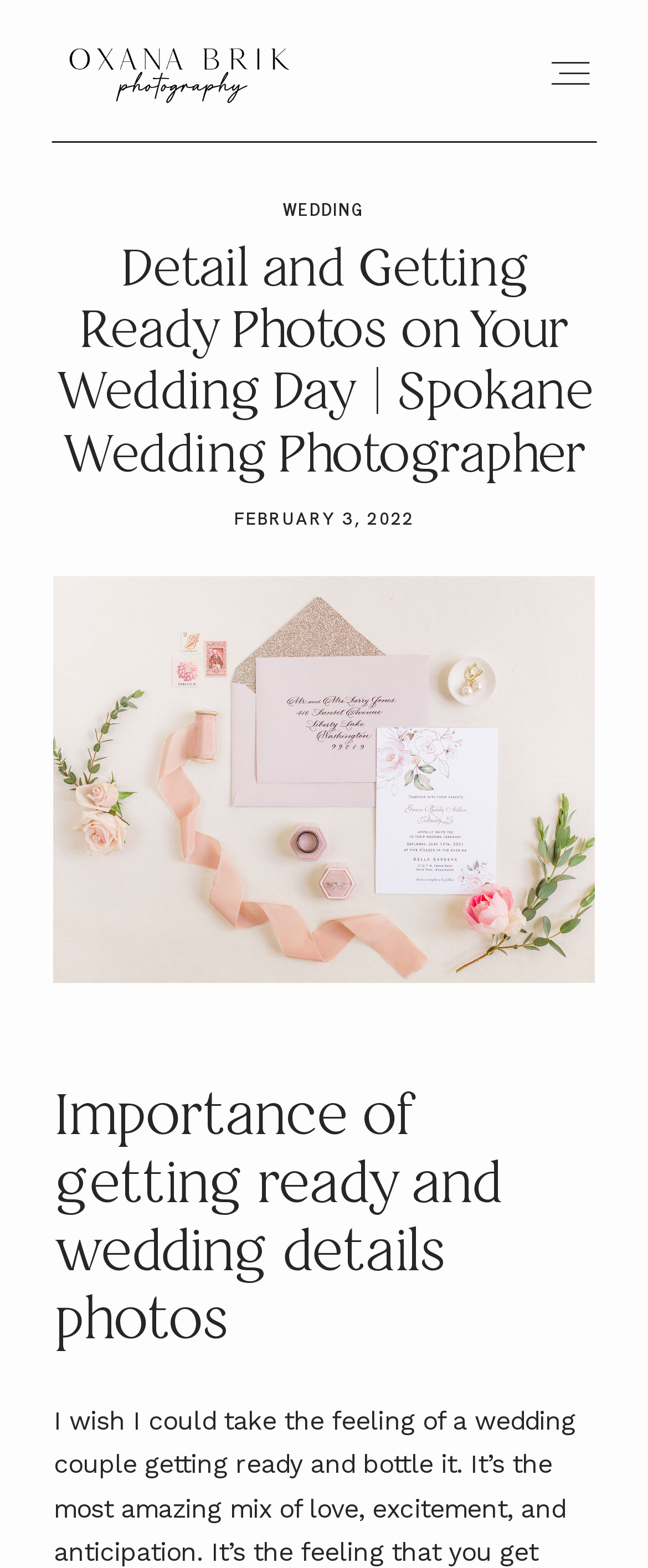How many images are there in the top header?
Carefully analyze the image and provide a detailed answer to the question.

There are 4 images in the top header, which are all logos of 'Spokane Wedding Photographer | Oxana Brik'.